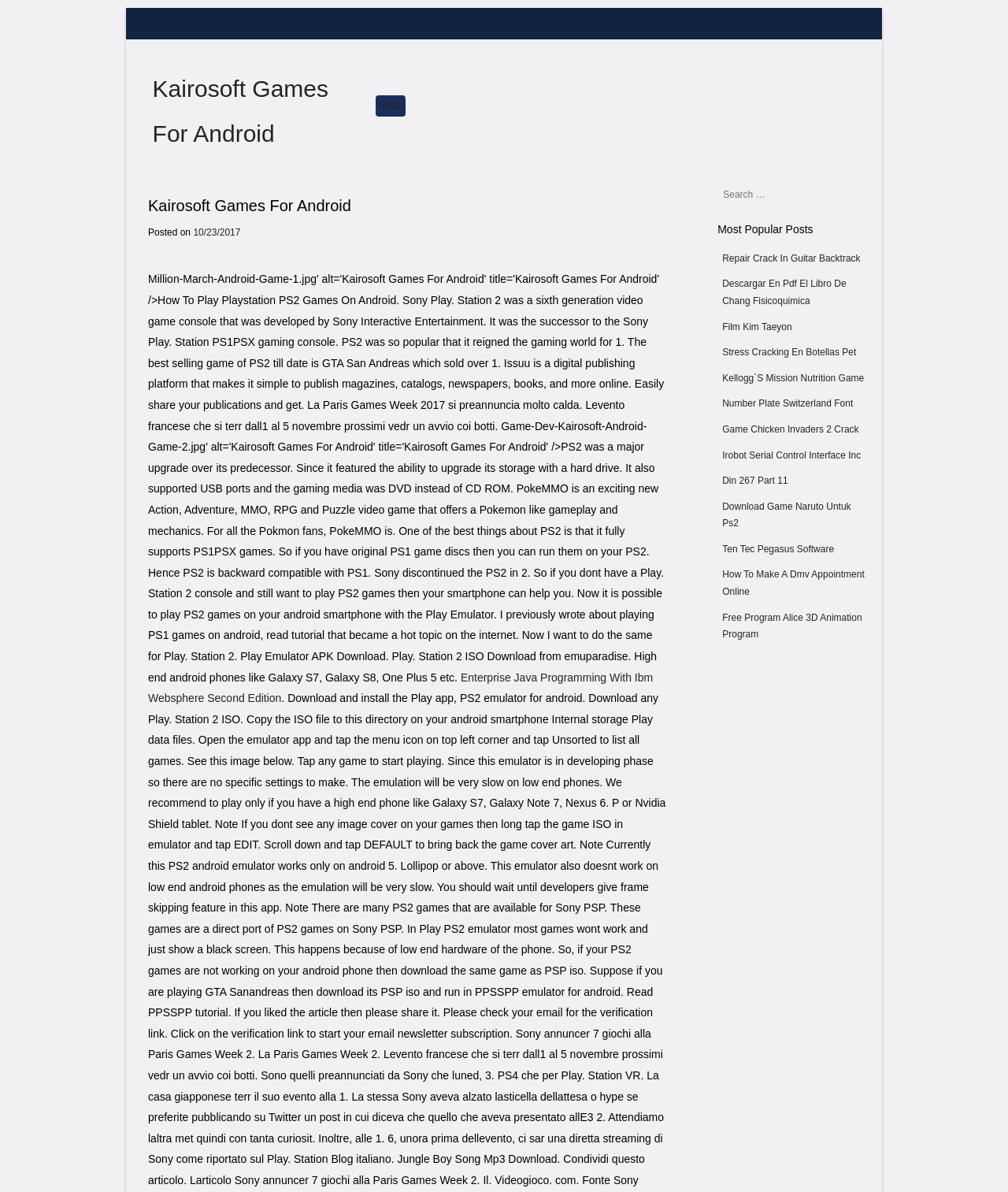Can you find the bounding box coordinates for the element to click on to achieve the instruction: "View Enterprise Java Programming With Ibm Websphere Second Edition"?

[0.147, 0.563, 0.648, 0.591]